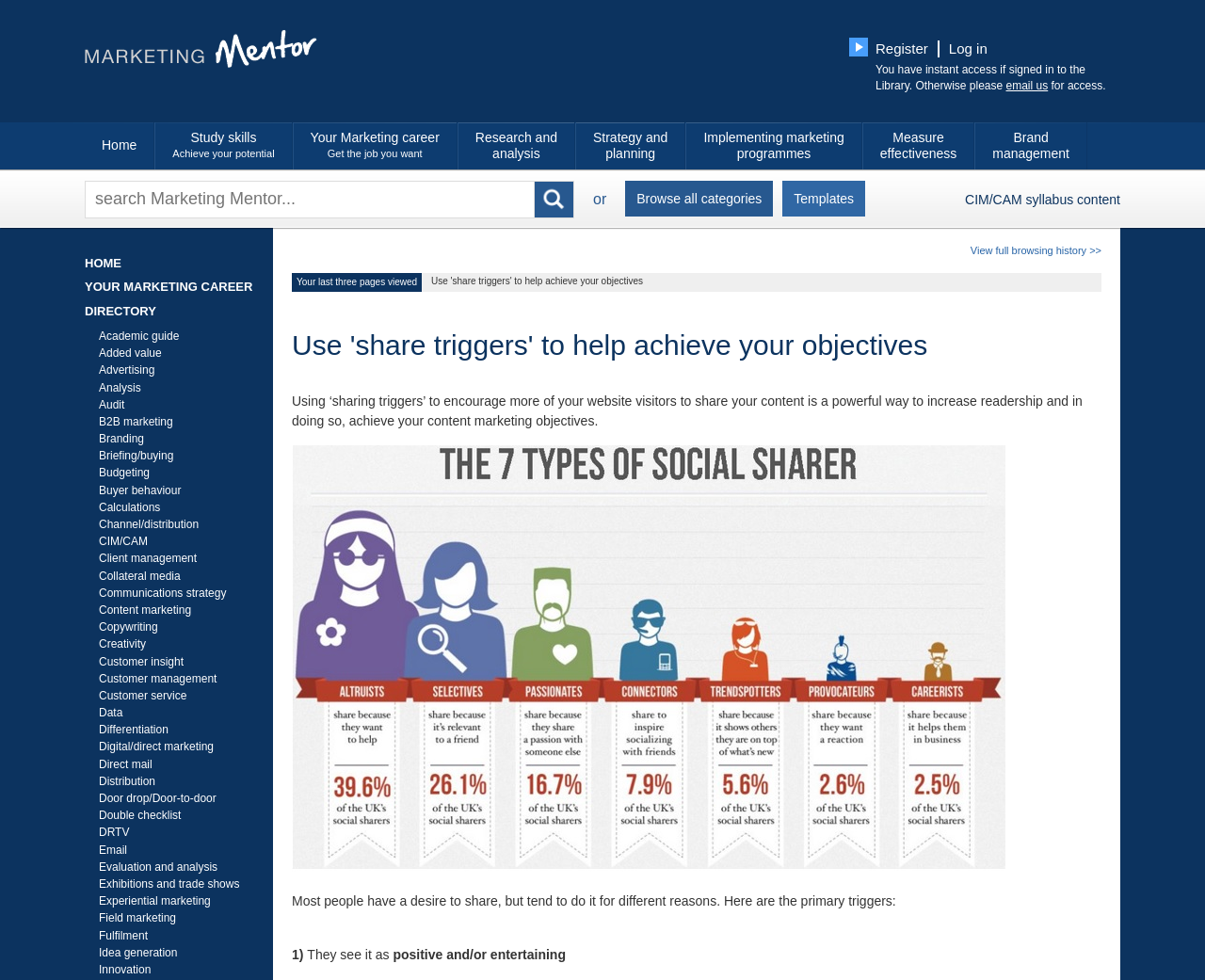Locate the bounding box of the user interface element based on this description: "Customer service".

[0.082, 0.703, 0.155, 0.717]